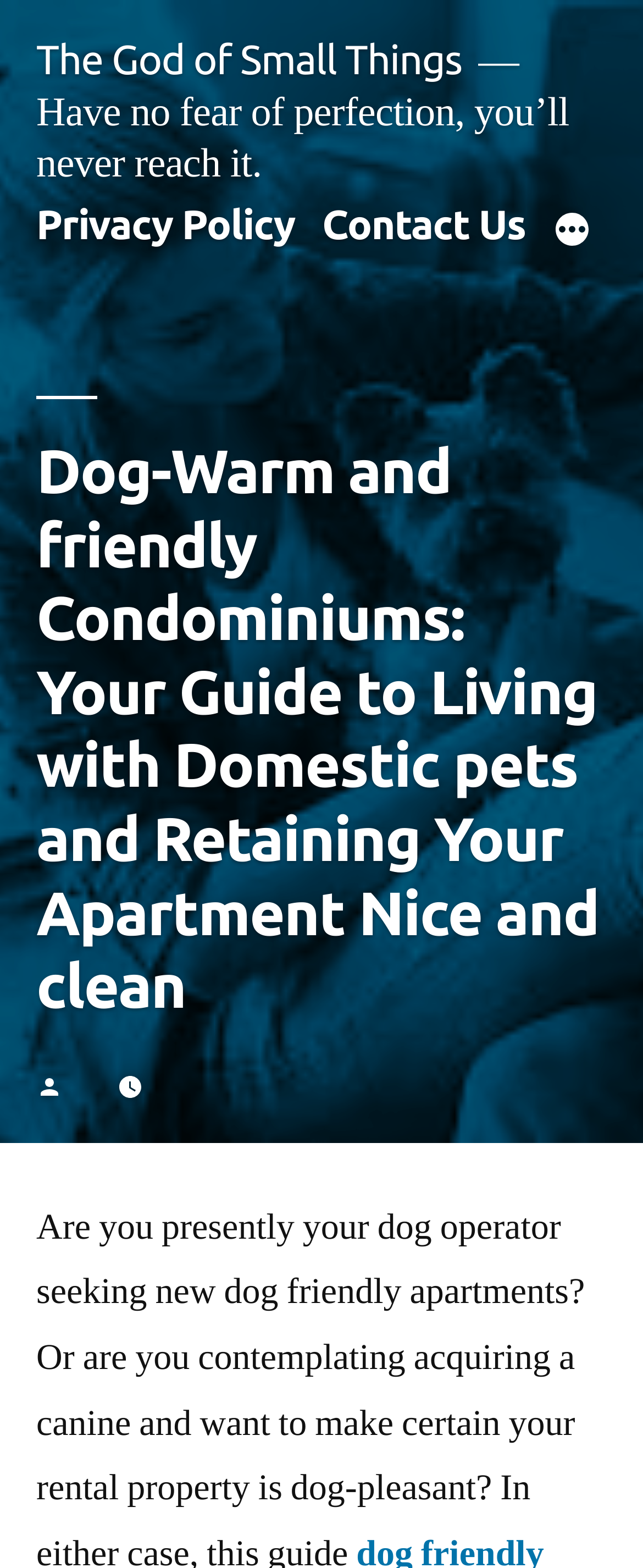Refer to the screenshot and give an in-depth answer to this question: How many links are in the top menu?

The top menu has three links: 'Privacy Policy', 'Contact Us', and a button 'More' which has a popup menu. These elements are located within the navigation element 'Top Menu' with bounding box coordinates [0.056, 0.128, 0.944, 0.16].